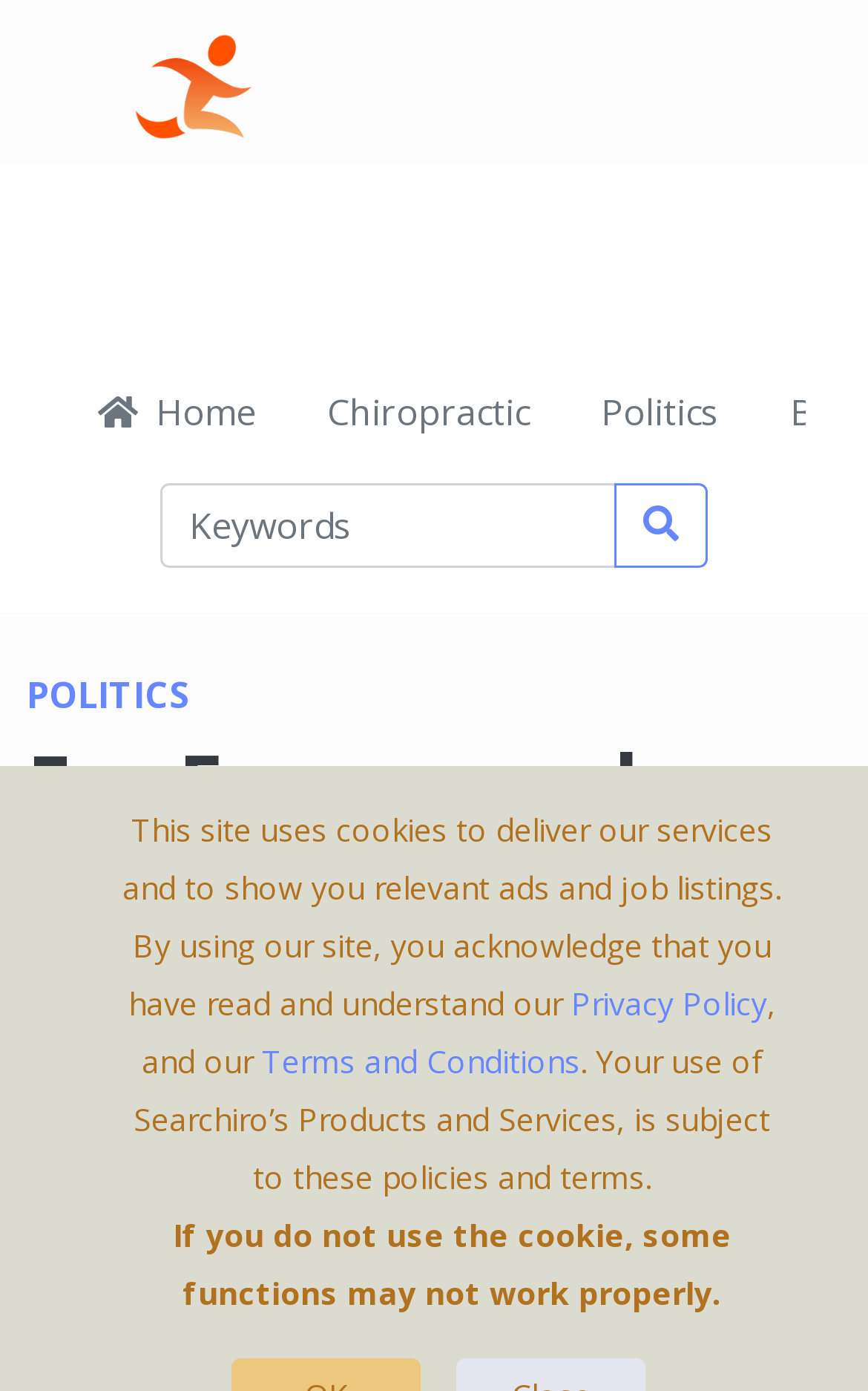Summarize the webpage with a detailed and informative caption.

The webpage appears to be a news article or blog post focused on politics, specifically discussing the threat of a Russian invasion in Europe and NATO. 

At the top left of the page, there is a link to the website's homepage, labeled "Home", accompanied by links to other categories, including "Chiropractic" and "Politics". 

Below this navigation menu, there is a search box where users can input keywords, accompanied by a search button on the right. 

The main content of the page is divided into sections. The top section features a heading that reads "POLITICS" in bold font, followed by the title of the article, "For Europe and NATO, a Russian Invasion Is No Longer Unthinkable". 

Below the title, there is a date stamp, "January 29, 2024", indicating when the article was published. 

The main body of the article is not explicitly described in the accessibility tree, but it likely contains the content of the article, possibly including quotes from Maj. Gen. Veiko-Vello Palm, the commander of the Estonian Army's main land combat division, as mentioned in the meta description. 

At the bottom of the page, there is a notice about the website's use of cookies, with links to the "Privacy Policy" and "Terms and Conditions" pages. This notice is accompanied by a statement about the implications of not using cookies on the website's functionality.